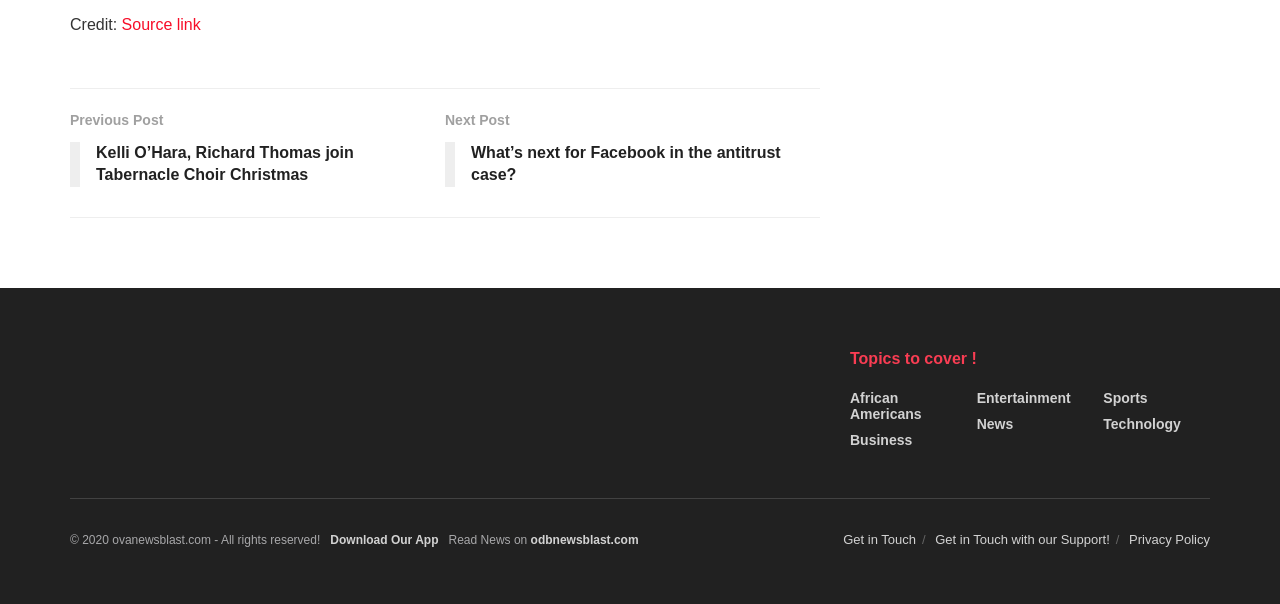What is the name of the website?
Please answer the question as detailed as possible based on the image.

I found the answer by examining the copyright text at the bottom of the page, which mentions 'ovanewsblast.com - All rights reserved!'.